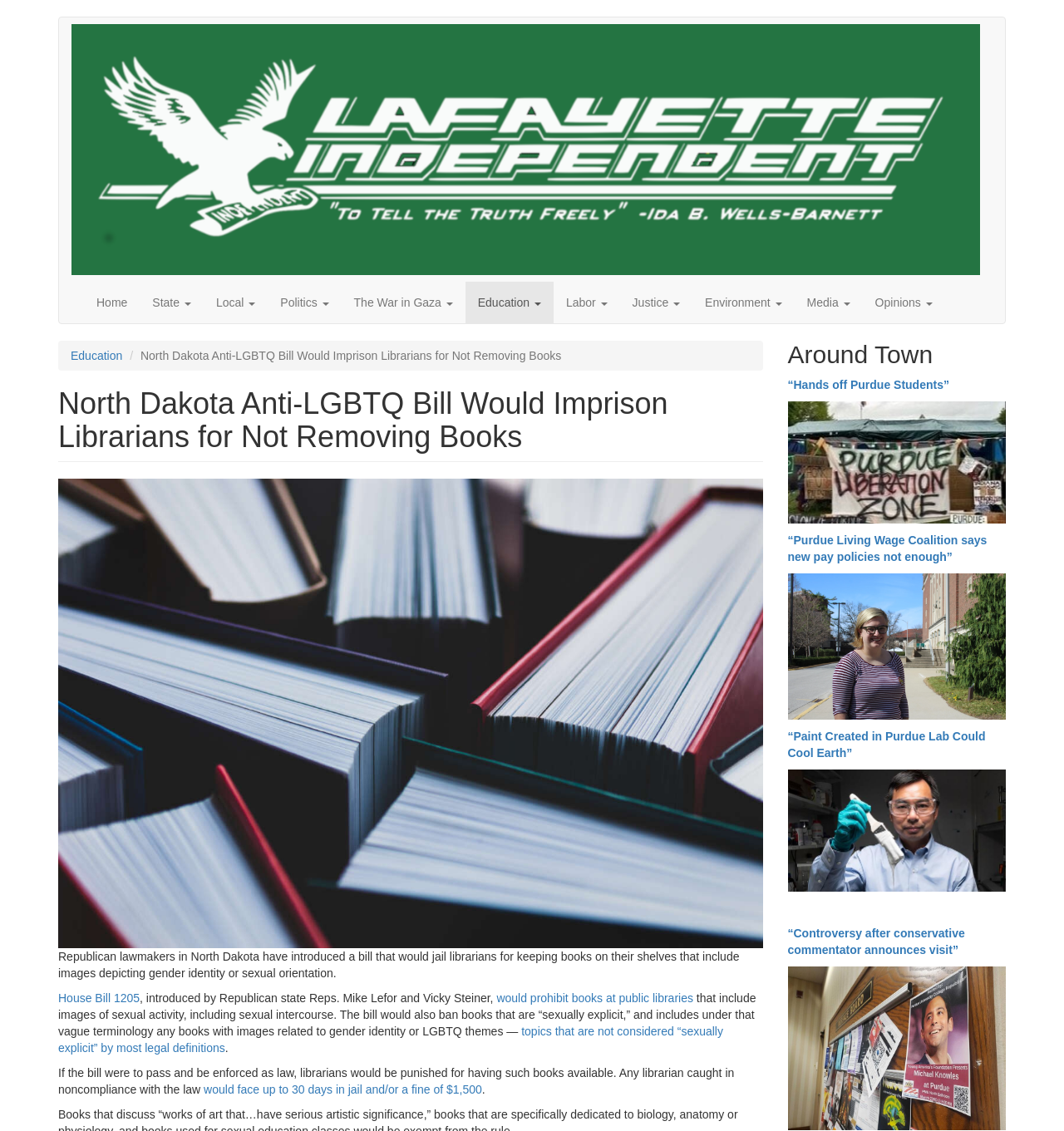Kindly determine the bounding box coordinates for the clickable area to achieve the given instruction: "Learn more about House Bill 1205".

[0.055, 0.876, 0.131, 0.888]